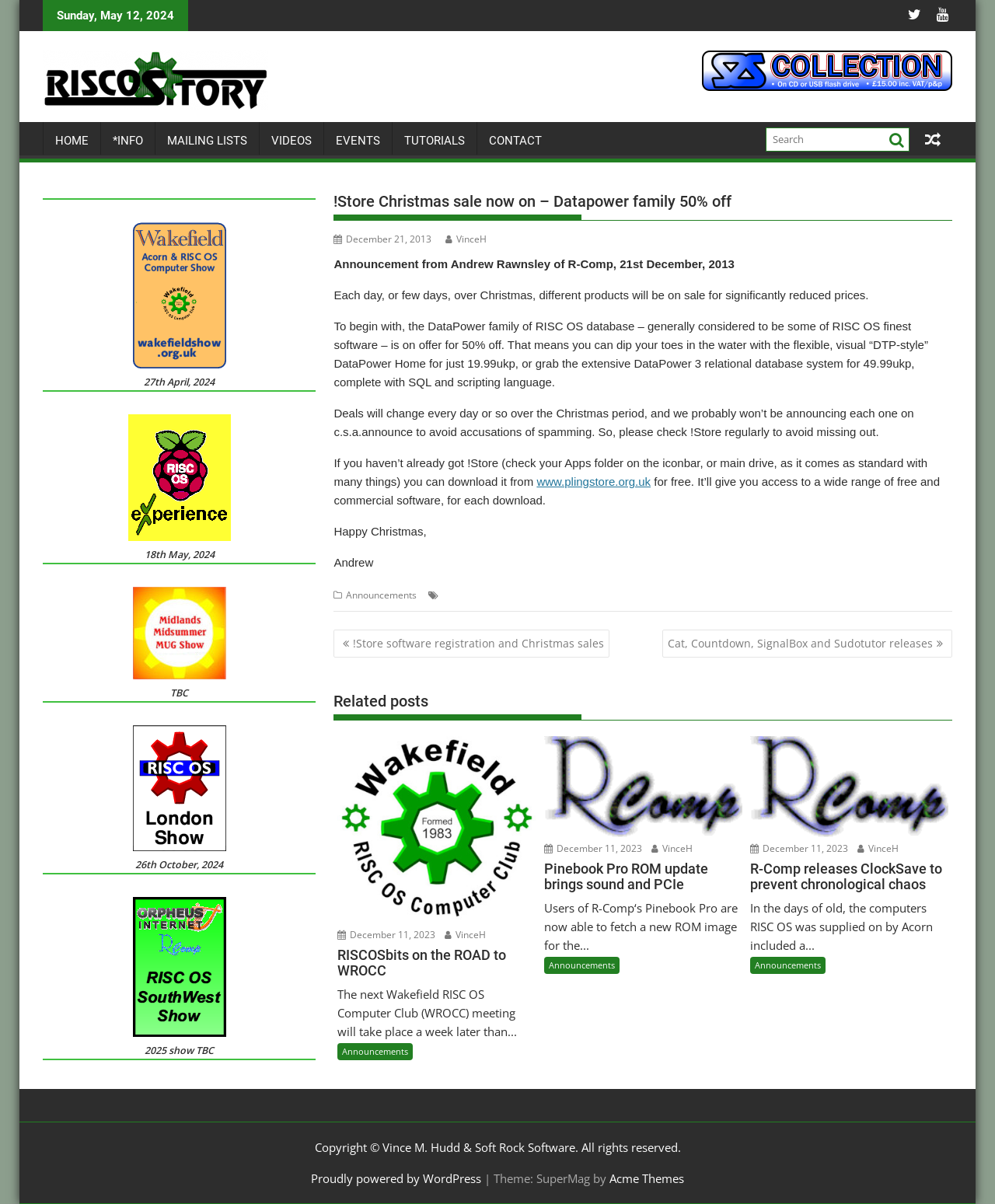Please identify the bounding box coordinates of the area I need to click to accomplish the following instruction: "View related post 'RISCOSbits on the ROAD to WROCC'".

[0.339, 0.787, 0.539, 0.813]